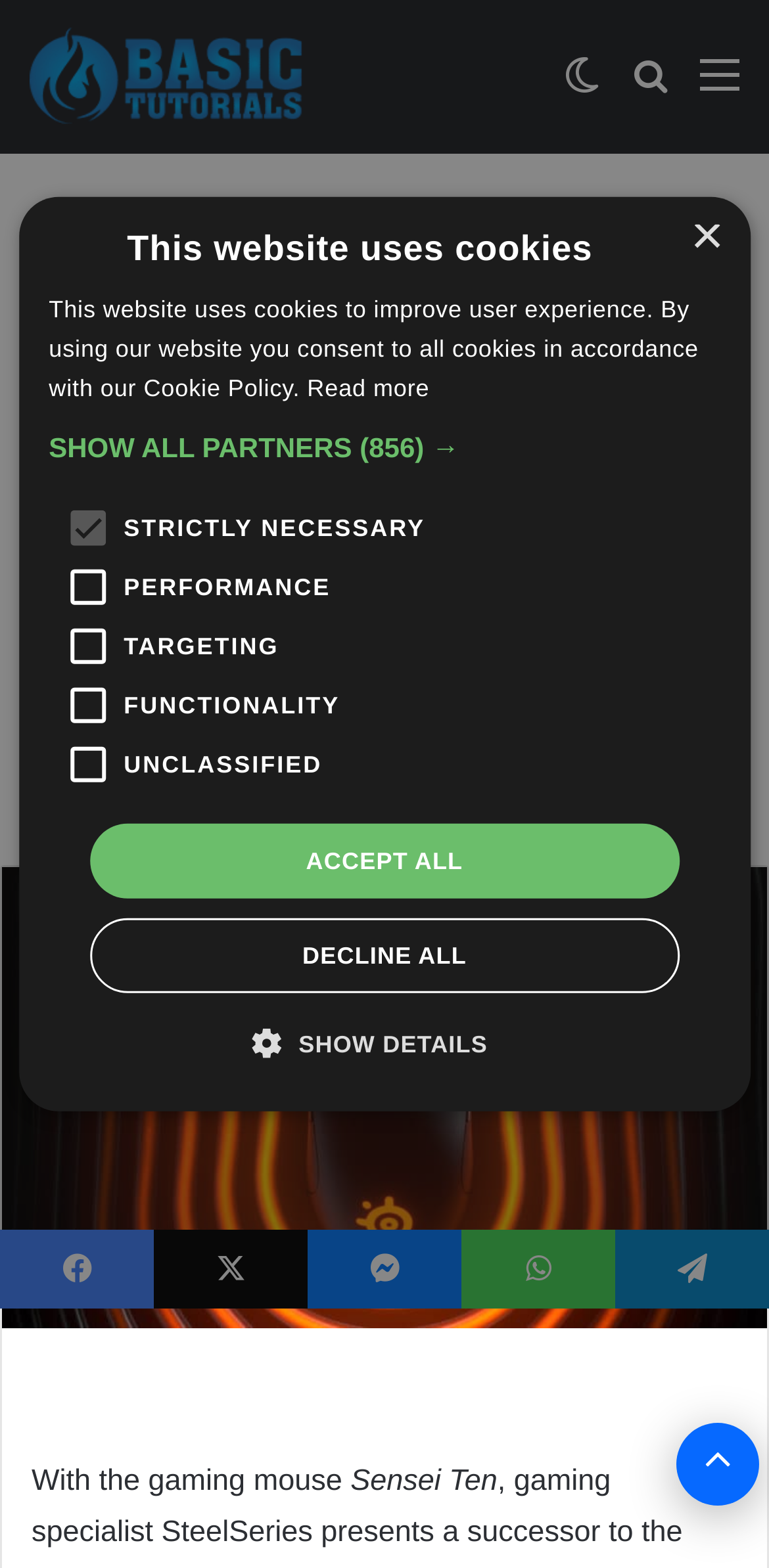Determine the bounding box coordinates of the region that needs to be clicked to achieve the task: "Click the 'Basic Tutorials' link".

[0.038, 0.018, 0.401, 0.08]